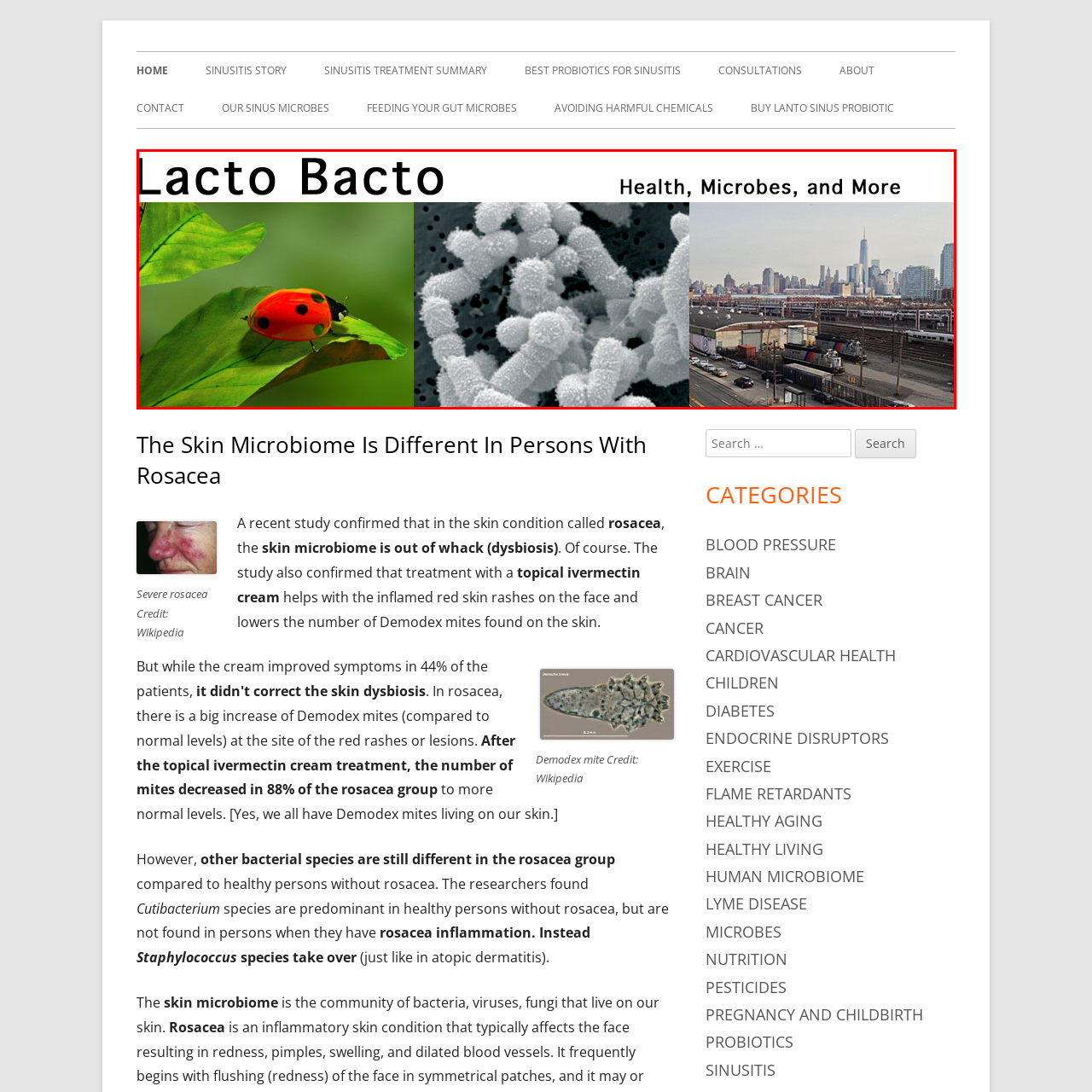Provide a detailed narrative of the image inside the red-bordered section.

The image header "Lacto Bacto" is complemented by the tagline "Health, Microbes, and More." It features a visually engaging triptych: on the left, a vividly colored ladybug perched on a green leaf, symbolizing nature and biodiversity; in the center, an intricate close-up of bacteria displayed under a microscope, reflecting the microbiological focus of the content; and on the right, a panoramic view of an urban skyline, showcasing city life. This composition encapsulates the themes of health, ecological interactions, and the role of microbes in both natural and urban environments.